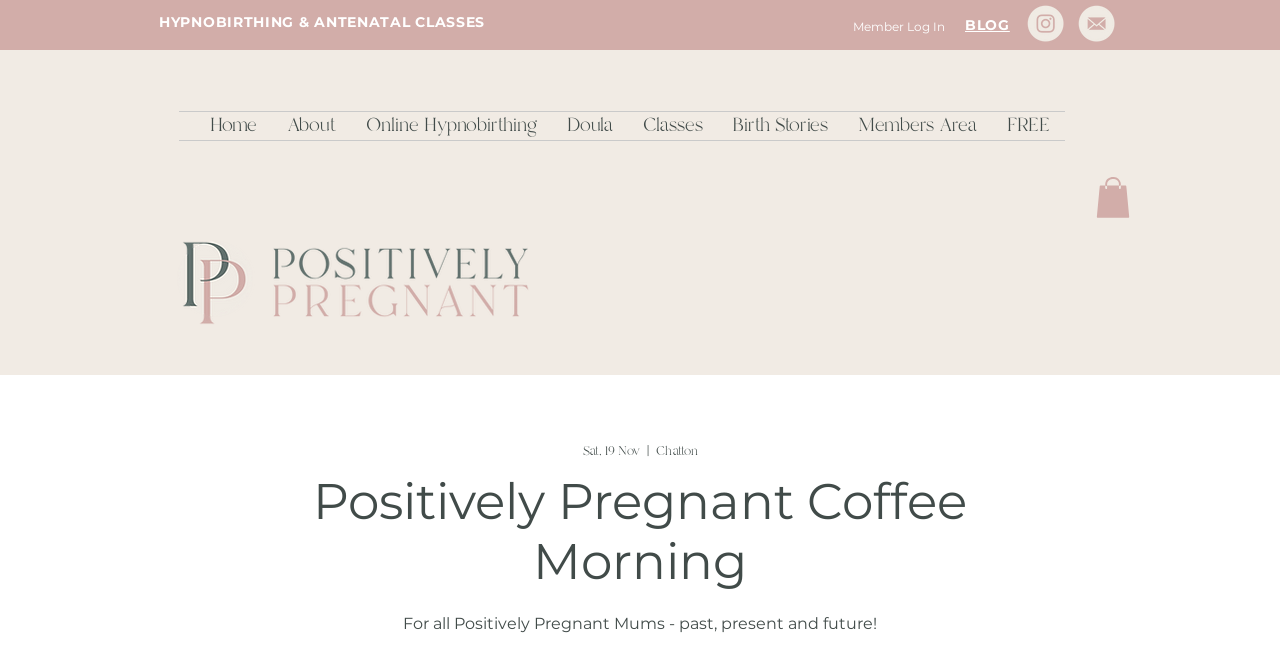Can you extract the headline from the webpage for me?

Positively Pregnant Coffee Morning